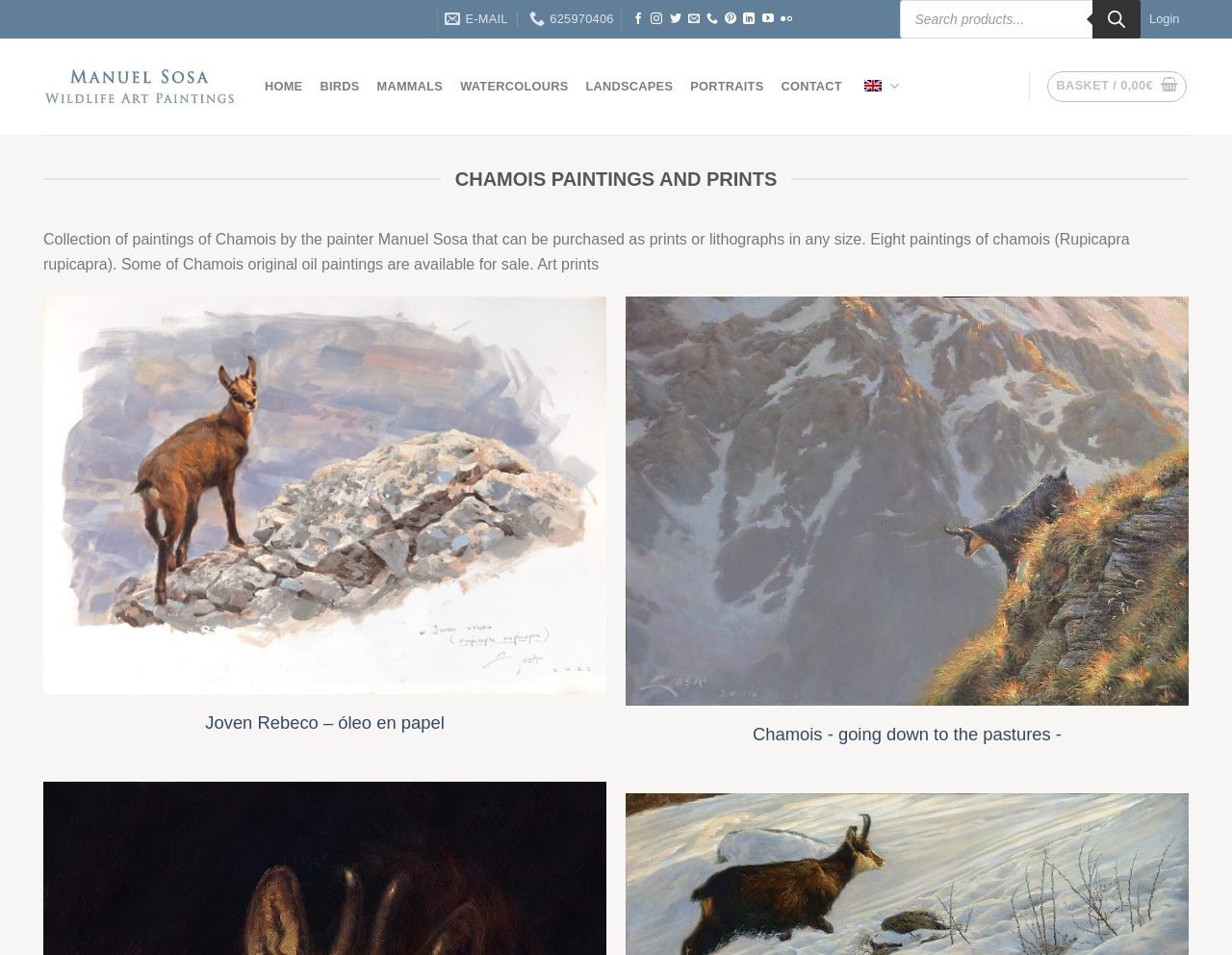Using the provided element description: "e-mail", determine the bounding box coordinates of the corresponding UI element in the screenshot.

[0.361, 0.005, 0.412, 0.036]